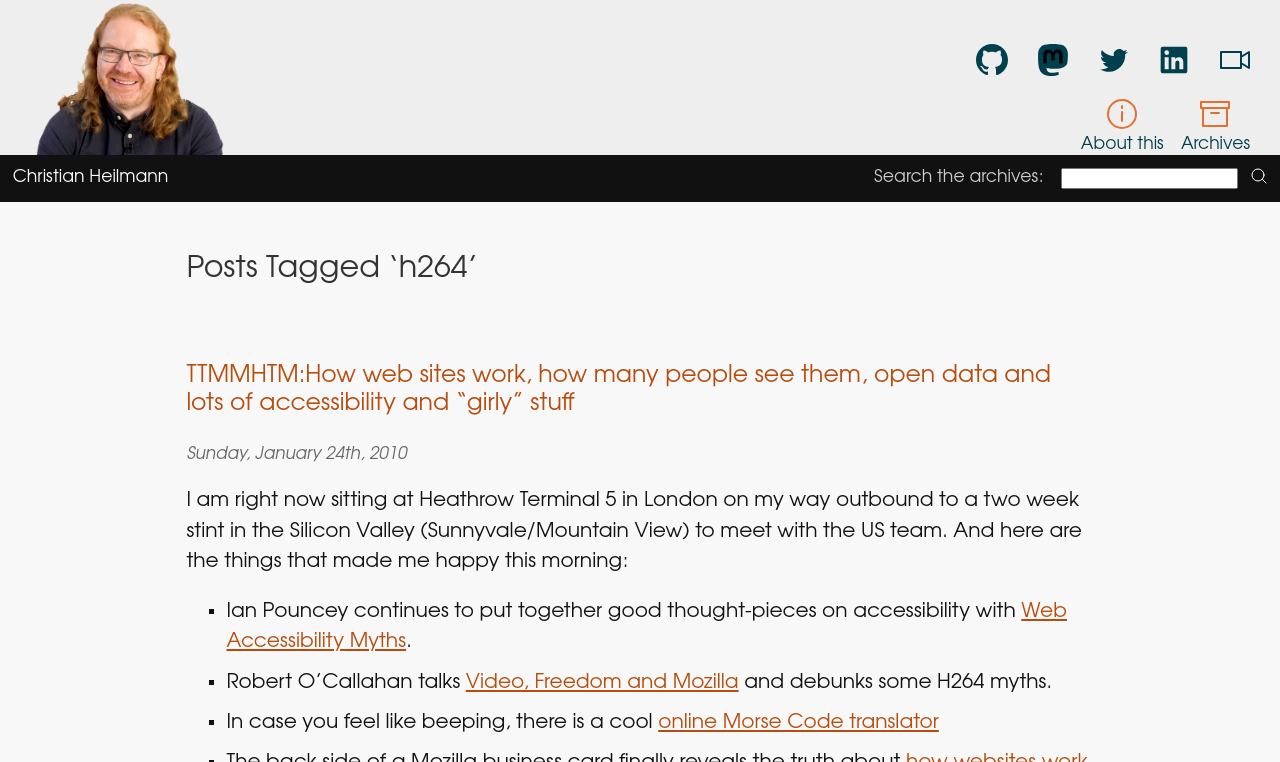Using the description: "online Morse Code translator", determine the UI element's bounding box coordinates. Ensure the coordinates are in the format of four float numbers between 0 and 1, i.e., [left, top, right, bottom].

[0.514, 0.936, 0.733, 0.962]